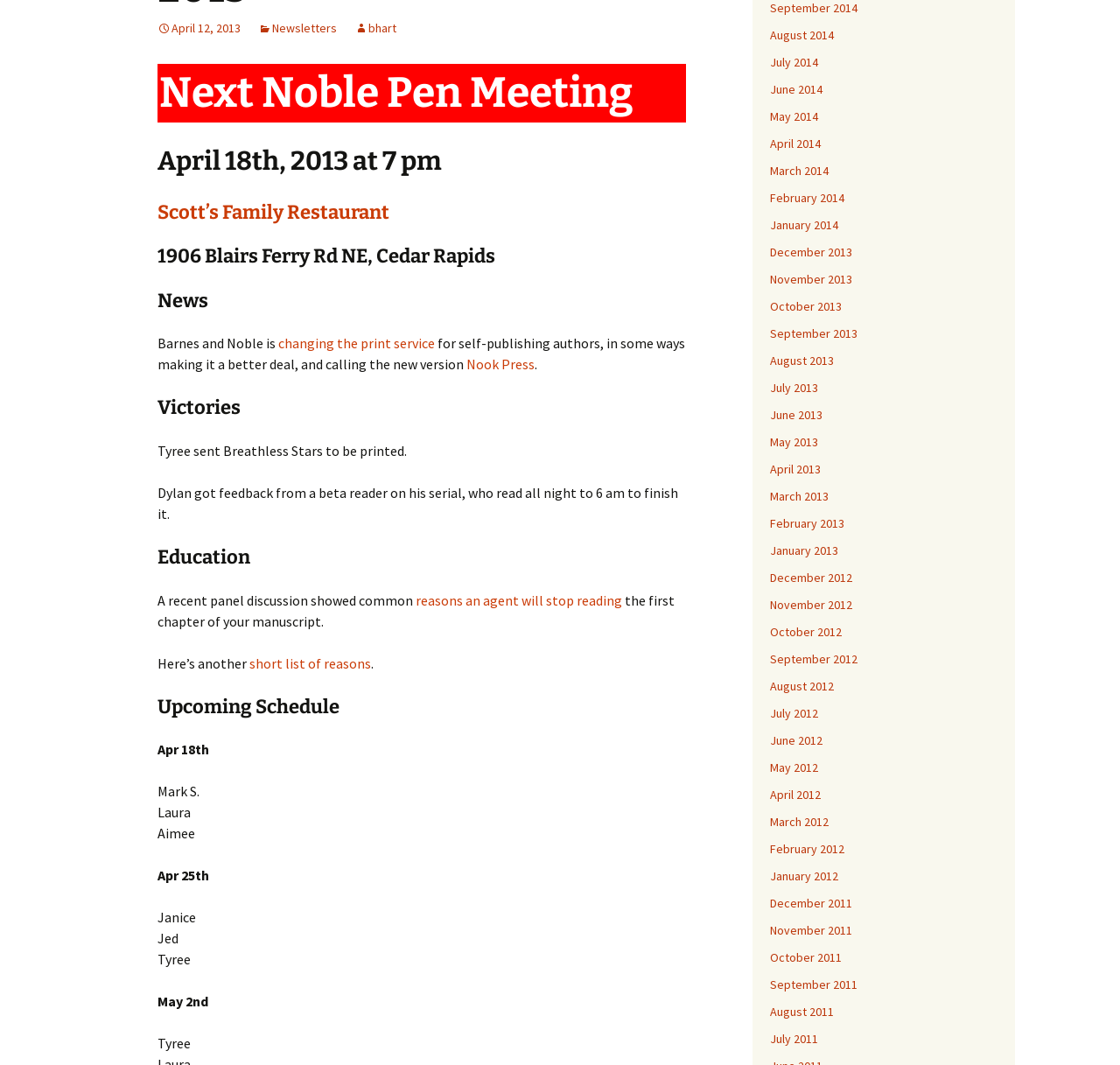What is the date of the next Noble Pen Meeting?
Using the image, give a concise answer in the form of a single word or short phrase.

April 18th, 2013